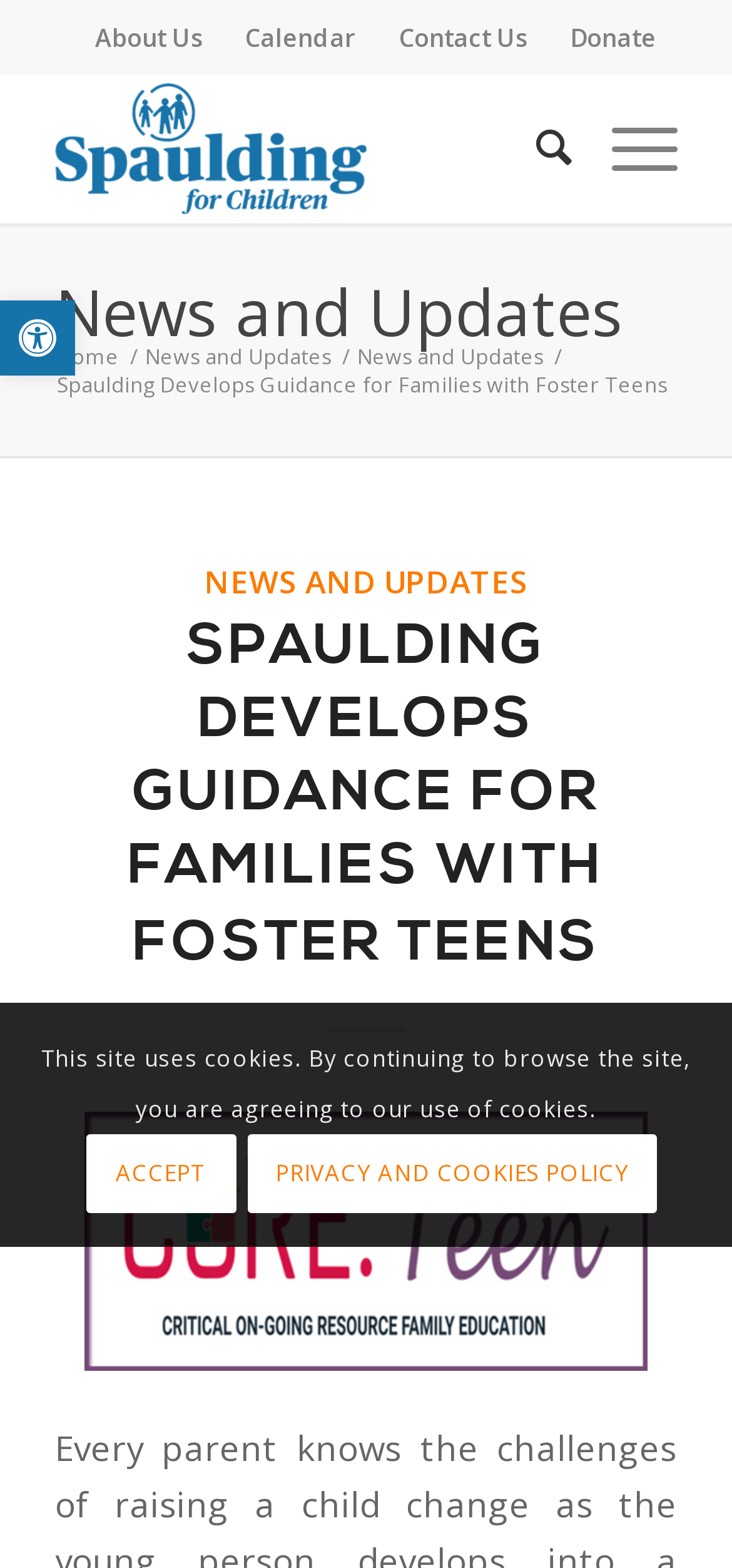Please identify the bounding box coordinates of the area I need to click to accomplish the following instruction: "Search for something".

[0.681, 0.047, 0.784, 0.143]